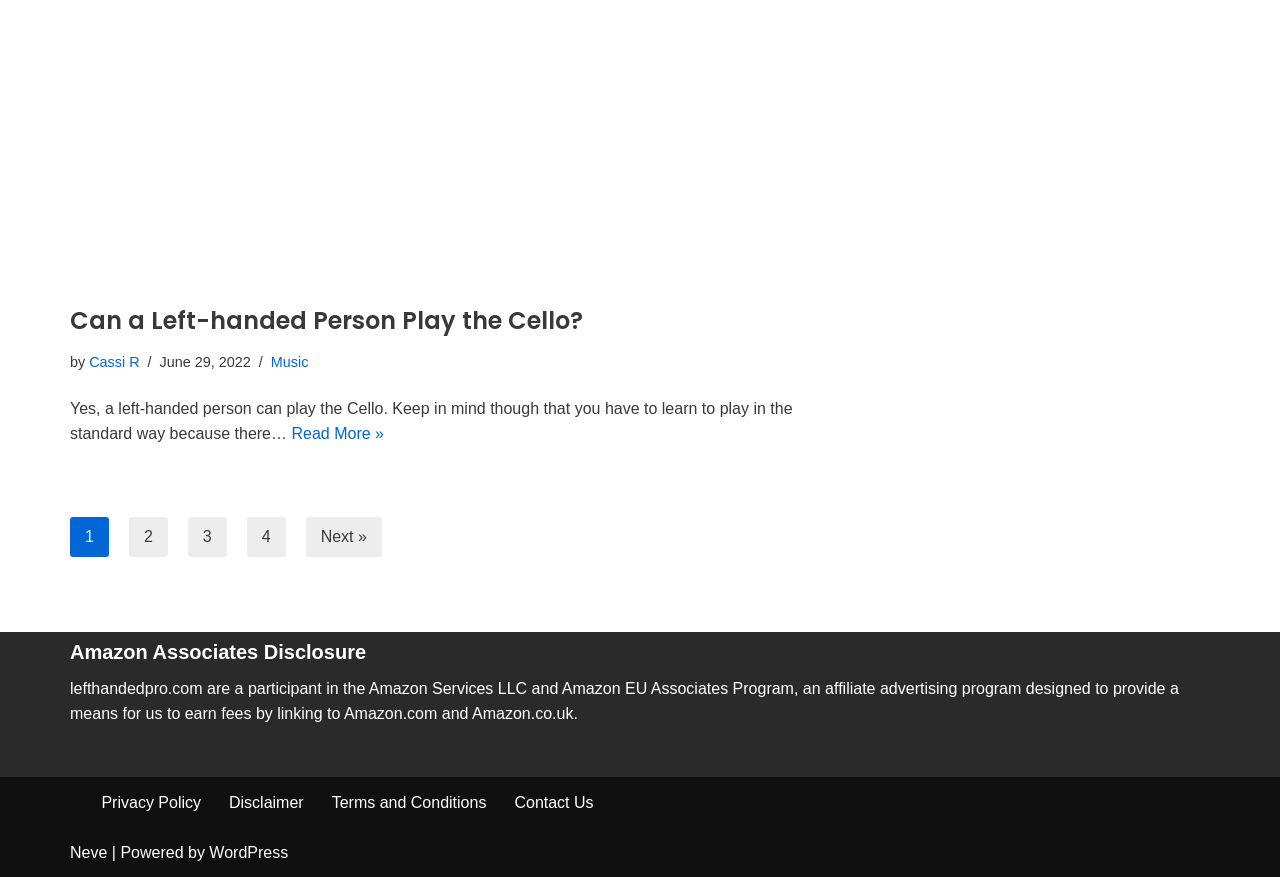Please identify the bounding box coordinates of the element I need to click to follow this instruction: "Check the website's disclaimer".

[0.179, 0.9, 0.237, 0.93]